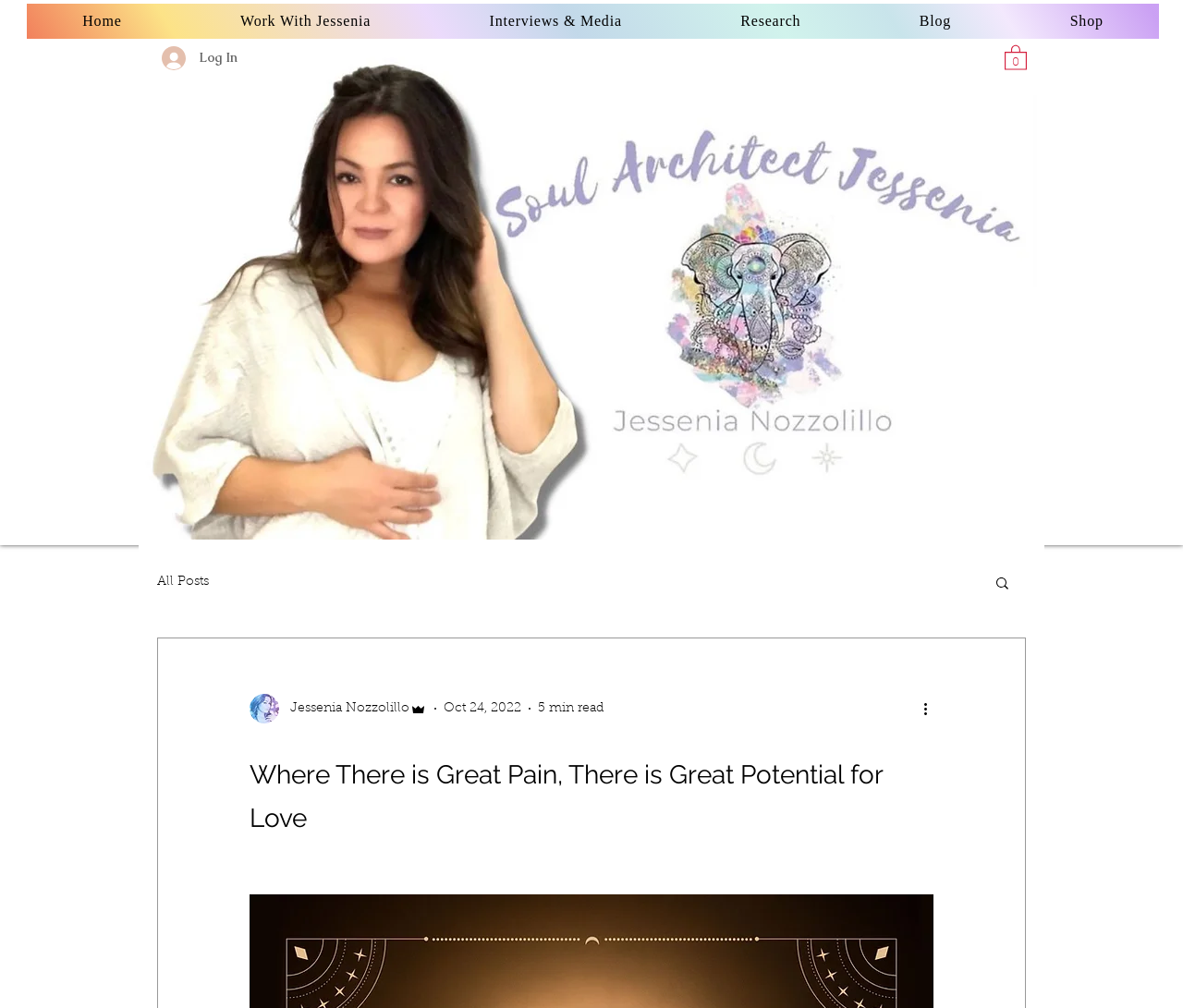Based on the image, give a detailed response to the question: What is the estimated reading time of the blog post?

The estimated reading time of the blog post can be found below the writer's picture, where the text '5 min read' is present.